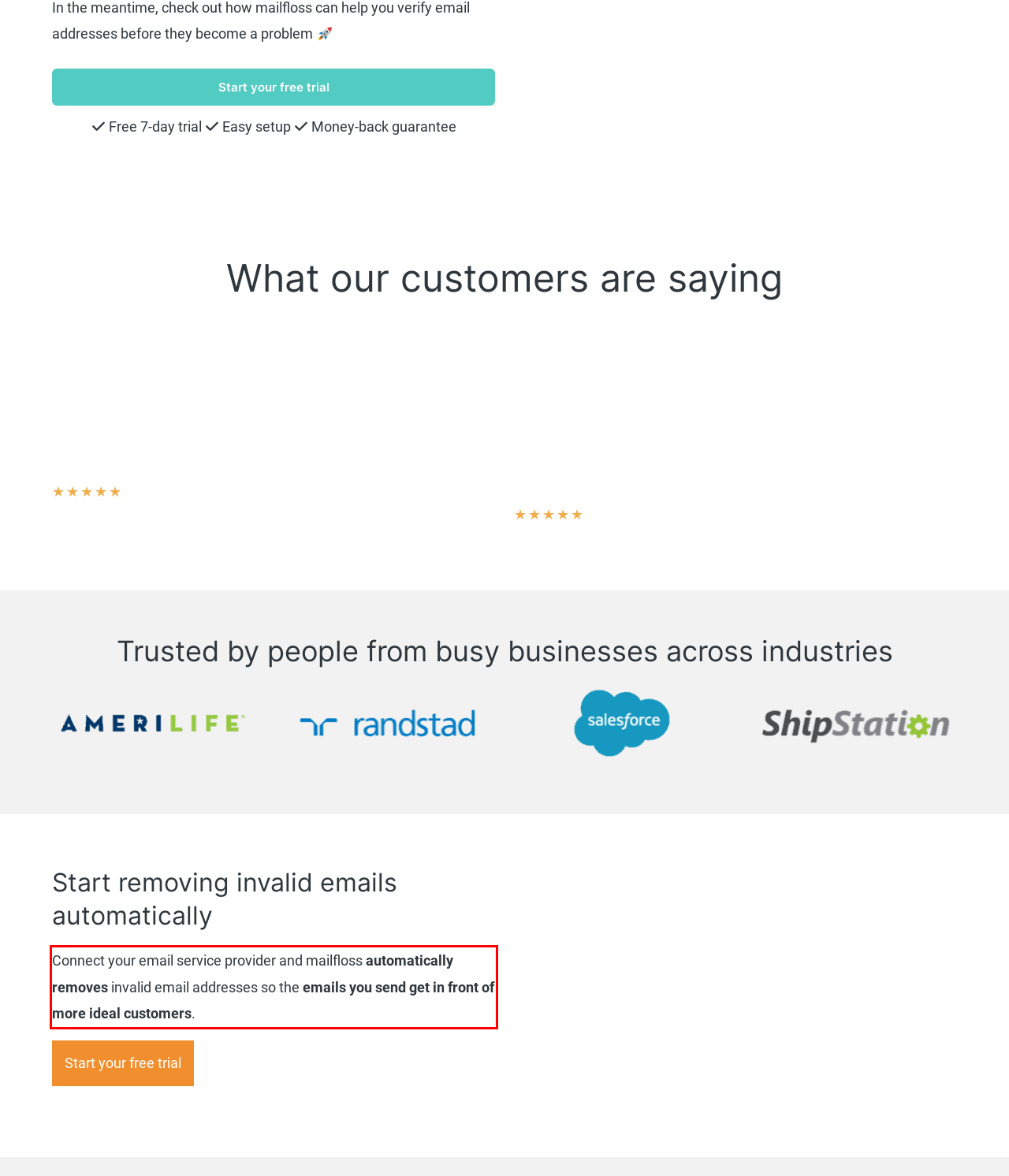The screenshot you have been given contains a UI element surrounded by a red rectangle. Use OCR to read and extract the text inside this red rectangle.

Connect your email service provider and mailfloss automatically removes invalid email addresses so the emails you send get in front of more ideal customers.